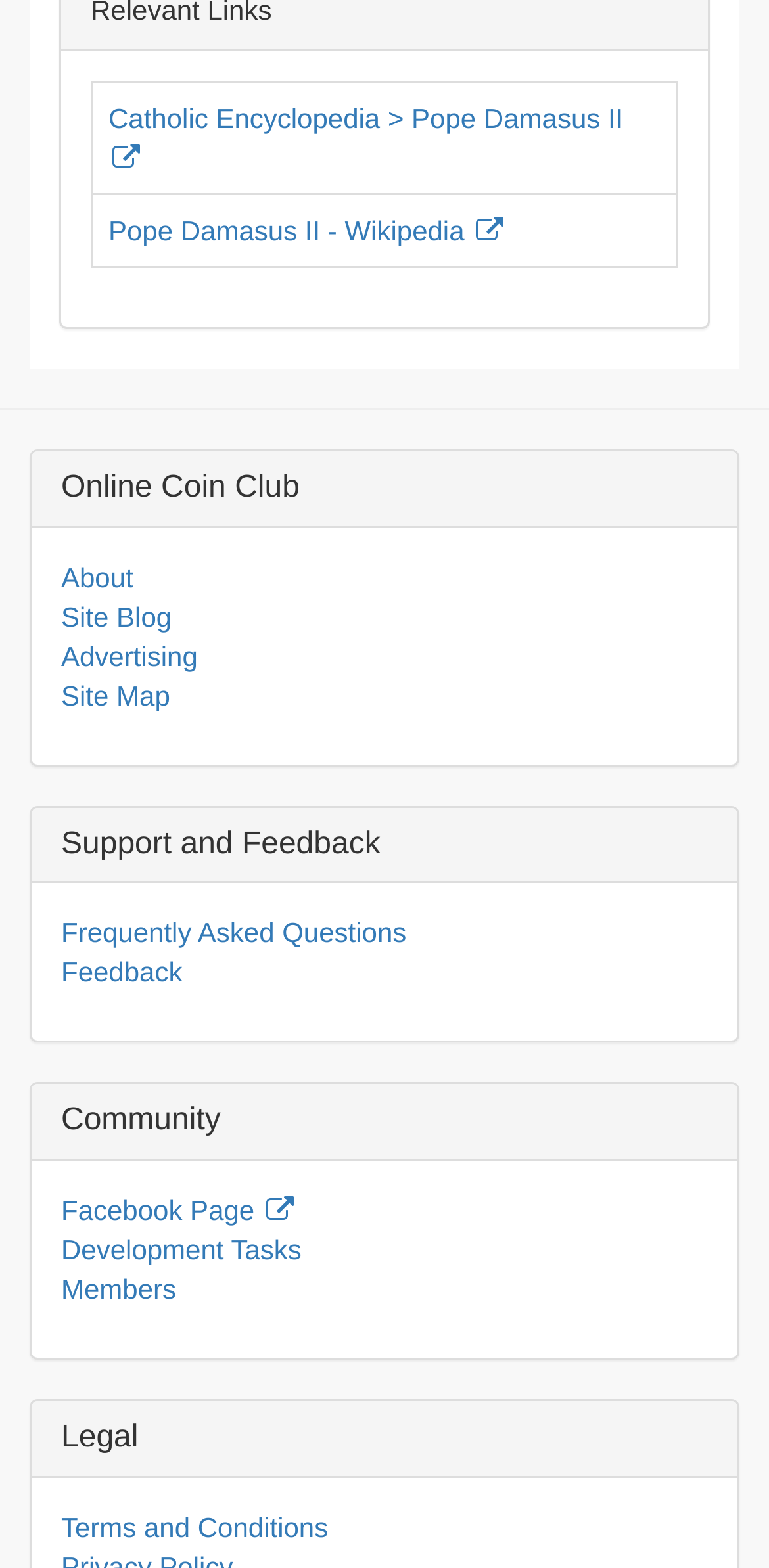Determine the bounding box coordinates of the section I need to click to execute the following instruction: "Visit Facebook Page". Provide the coordinates as four float numbers between 0 and 1, i.e., [left, top, right, bottom].

[0.079, 0.762, 0.387, 0.782]